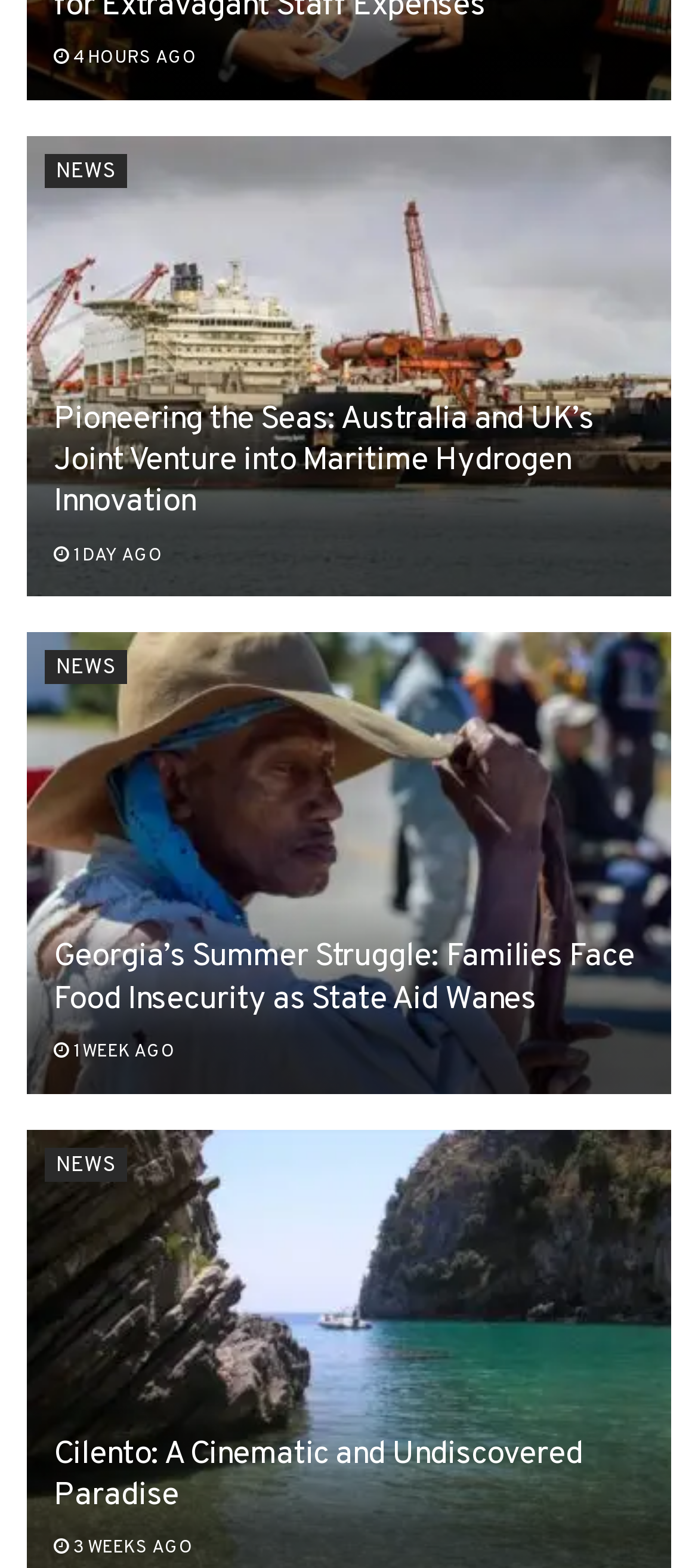Please specify the bounding box coordinates of the region to click in order to perform the following instruction: "Check the news from 4 hours ago".

[0.077, 0.03, 0.282, 0.045]